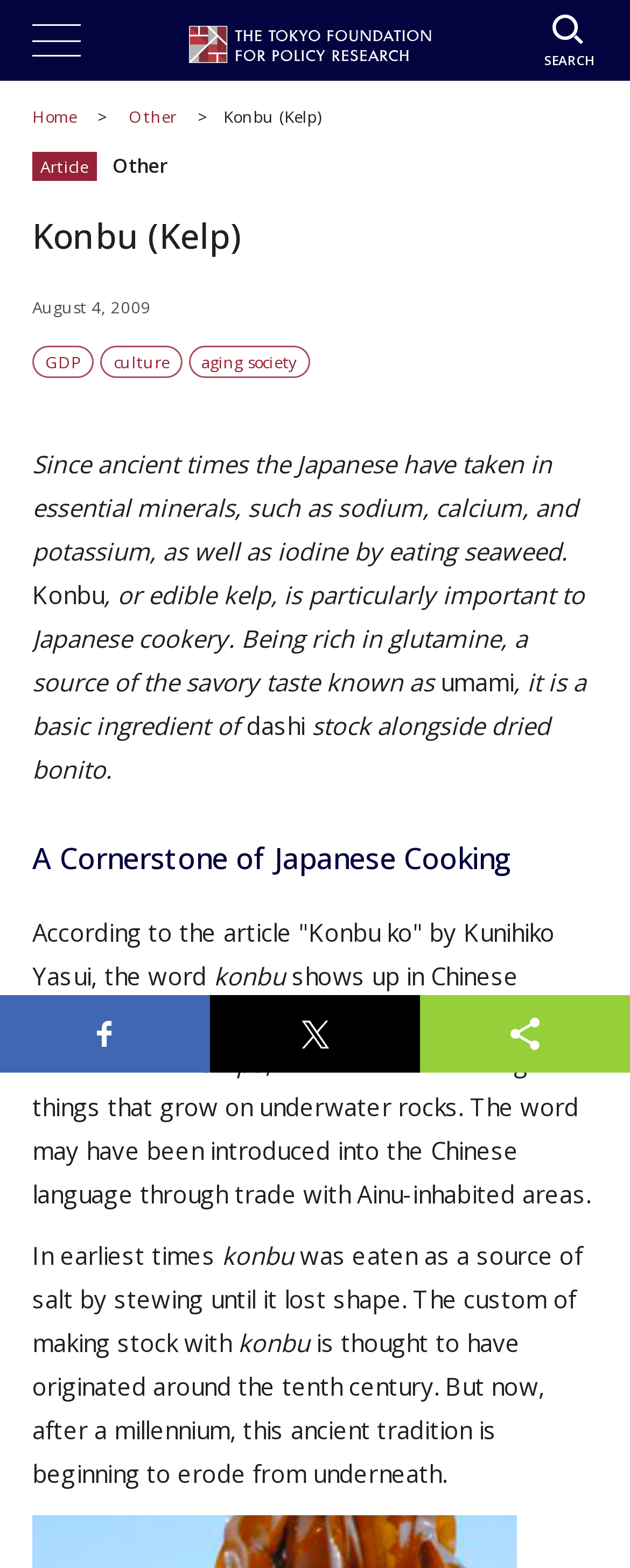Please answer the following question as detailed as possible based on the image: 
What is the name of the foundation mentioned on the webpage?

The answer can be found by looking at the heading element at the top of the webpage, which contains the text 'The Tokyo Foundation for Policy Research'. This text is also a link, indicating that it is a clickable element that leads to the foundation's homepage.